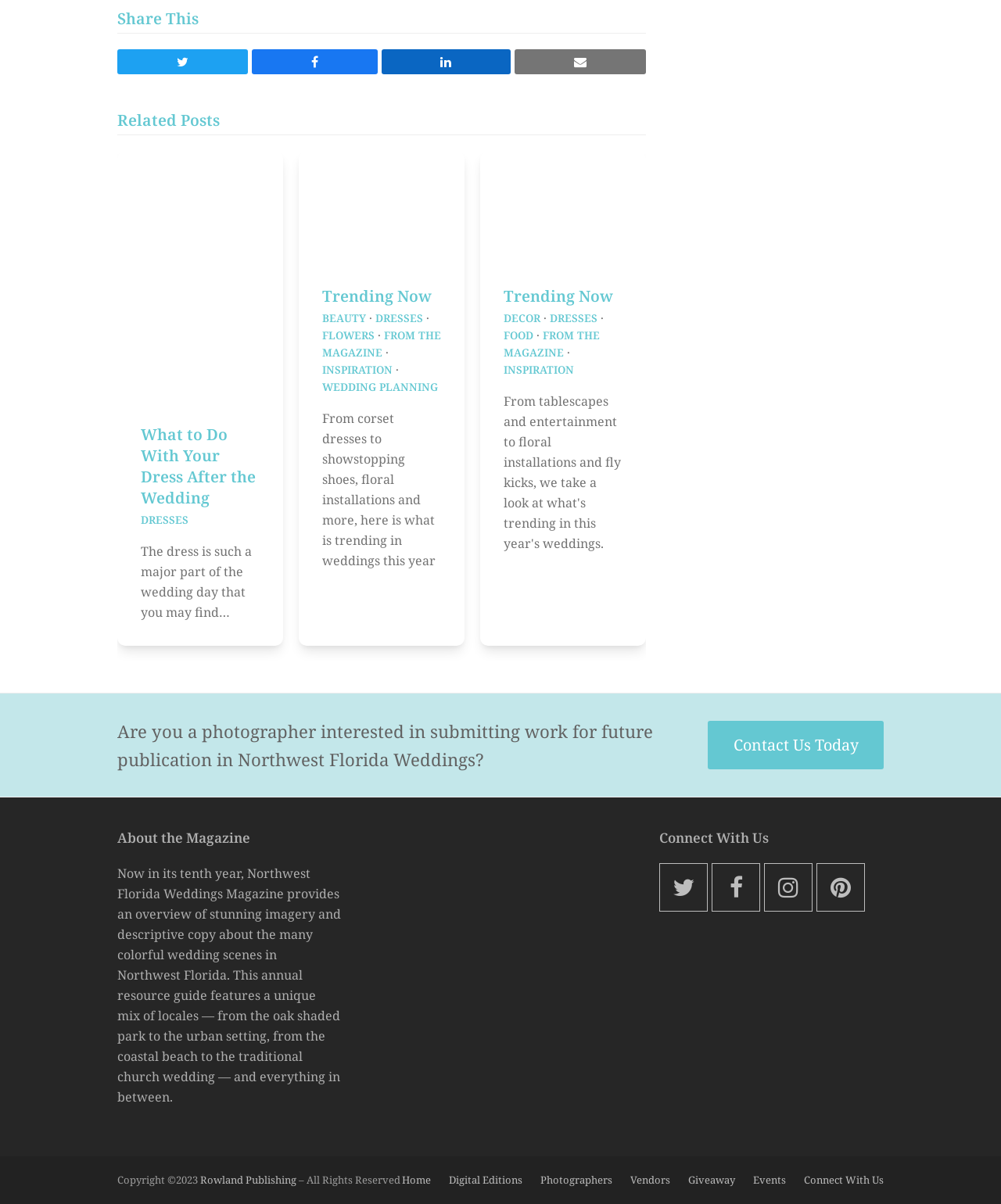Please give a one-word or short phrase response to the following question: 
What is the purpose of the 'Contact Us Today' link?

To submit work for publication